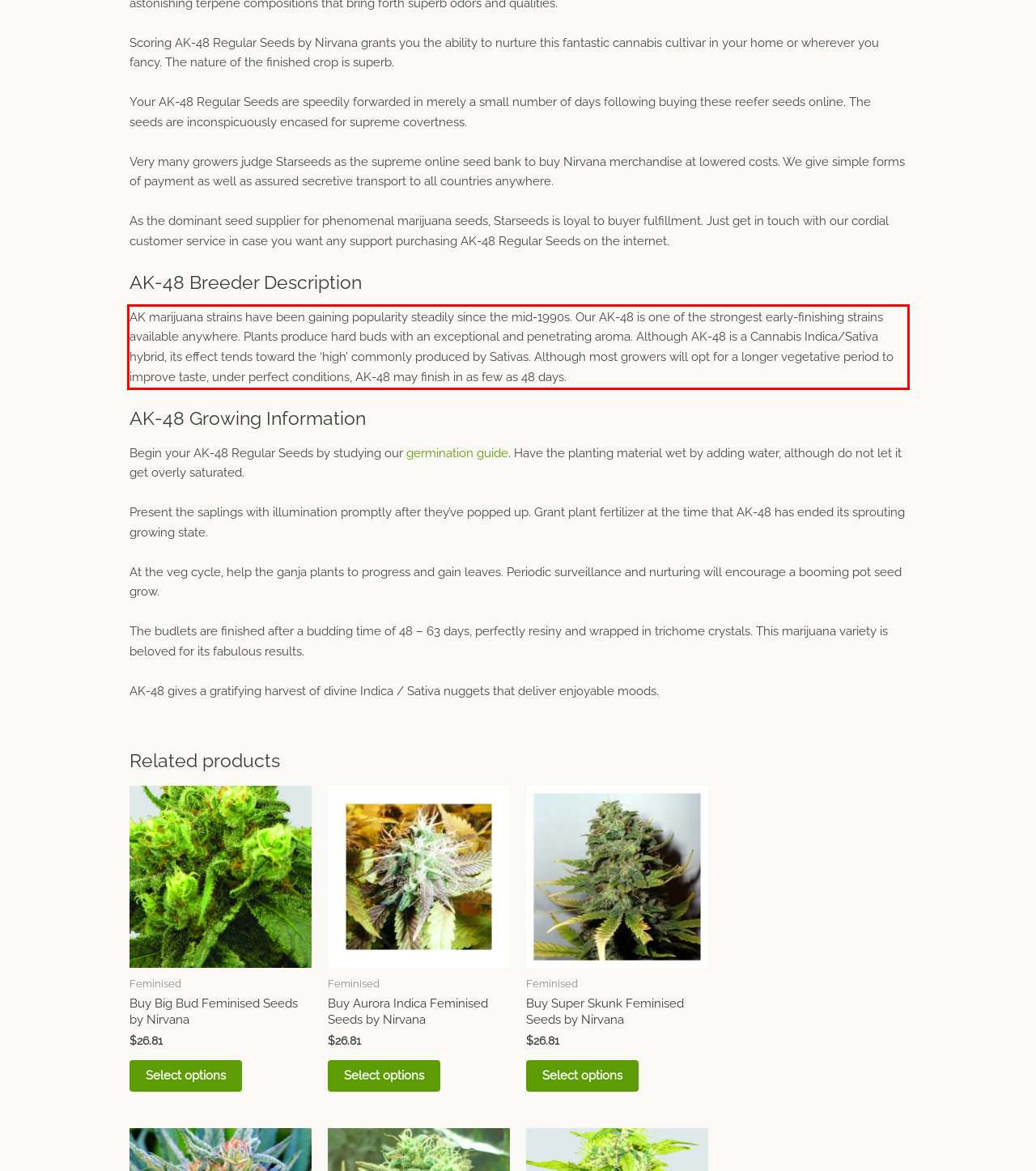You have a screenshot with a red rectangle around a UI element. Recognize and extract the text within this red bounding box using OCR.

AK marijuana strains have been gaining popularity steadily since the mid-1990s. Our AK-48 is one of the strongest early-finishing strains available anywhere. Plants produce hard buds with an exceptional and penetrating aroma. Although AK-48 is a Cannabis Indica/Sativa hybrid, its effect tends toward the ‘high’ commonly produced by Sativas. Although most growers will opt for a longer vegetative period to improve taste, under perfect conditions, AK-48 may finish in as few as 48 days.